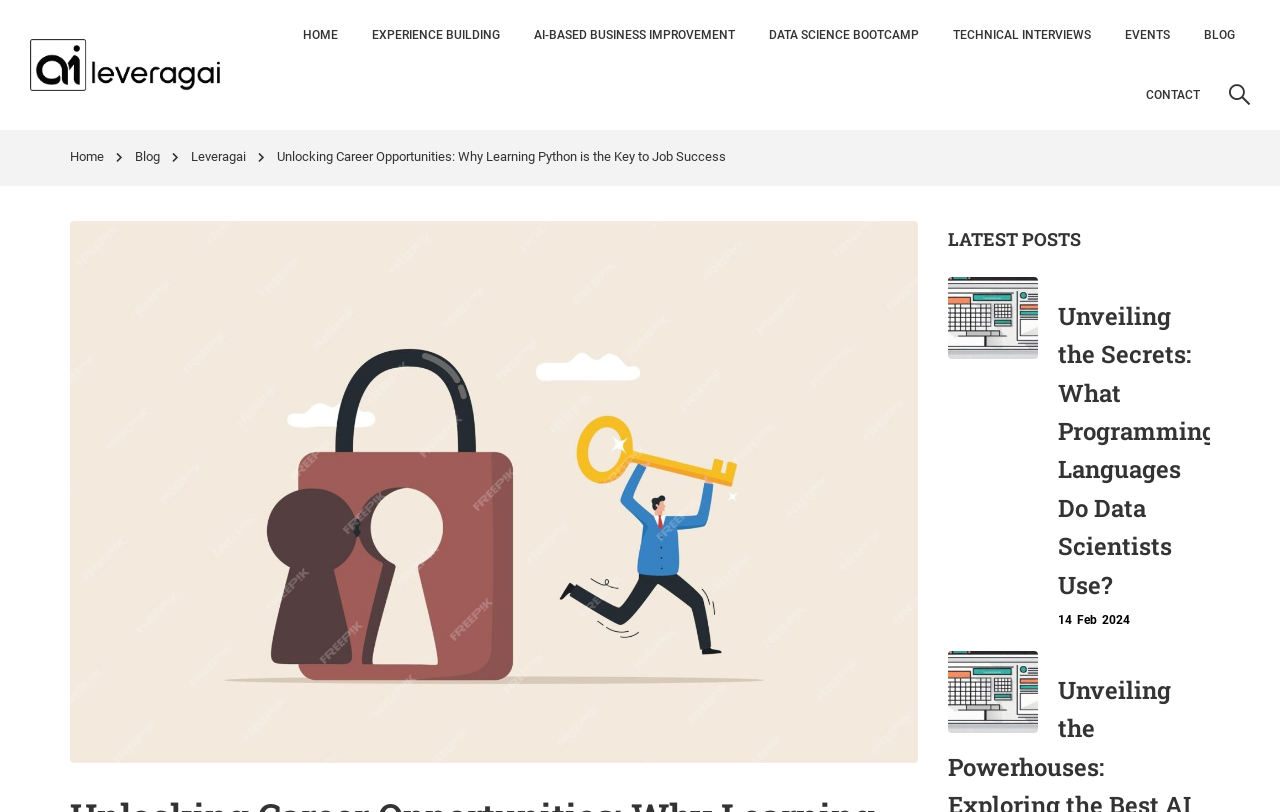What are the main categories on the website?
Based on the image, answer the question with as much detail as possible.

The main categories on the website can be found by examining the navigation menu at the top of the webpage, which includes links to HOME, EXPERIENCE BUILDING, AI-BASED BUSINESS IMPROVEMENT, DATA SCIENCE BOOTCAMP, TECHNICAL INTERVIEWS, EVENTS, BLOG, and CONTACT.